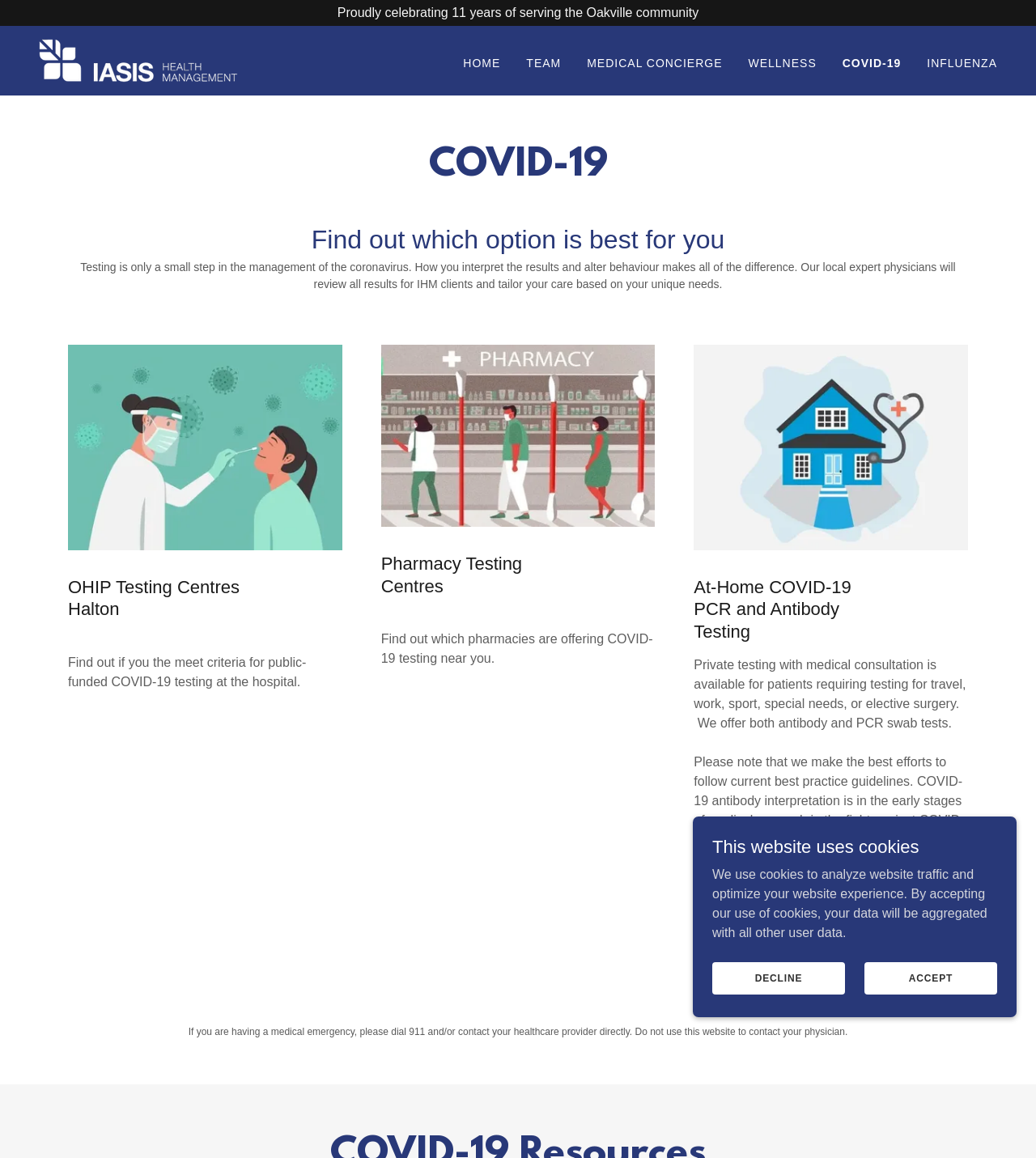What should you do if you are having a medical emergency?
Please provide a comprehensive answer to the question based on the webpage screenshot.

The webpage explicitly states that if you are having a medical emergency, you should dial 911 and/or contact your healthcare provider directly, and not use the website to contact your physician.